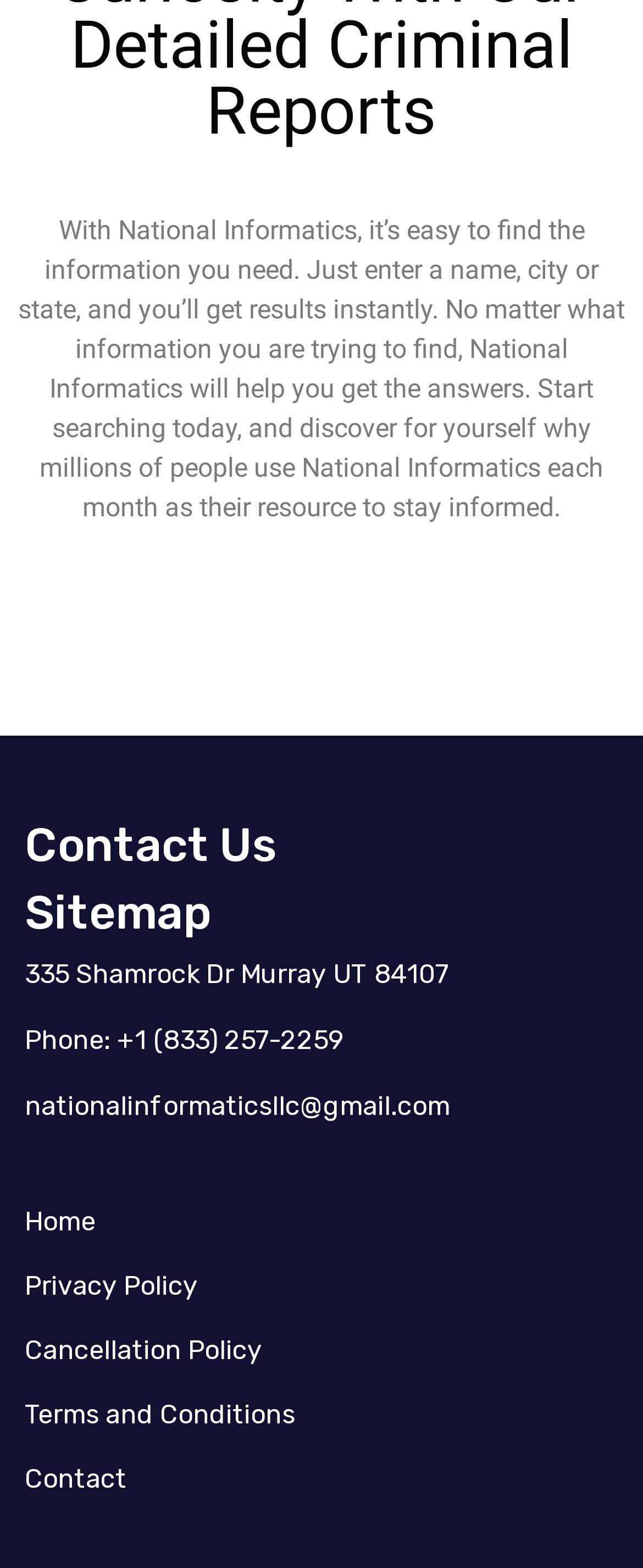Respond to the question below with a single word or phrase:
How many links are there in the footer section?

5